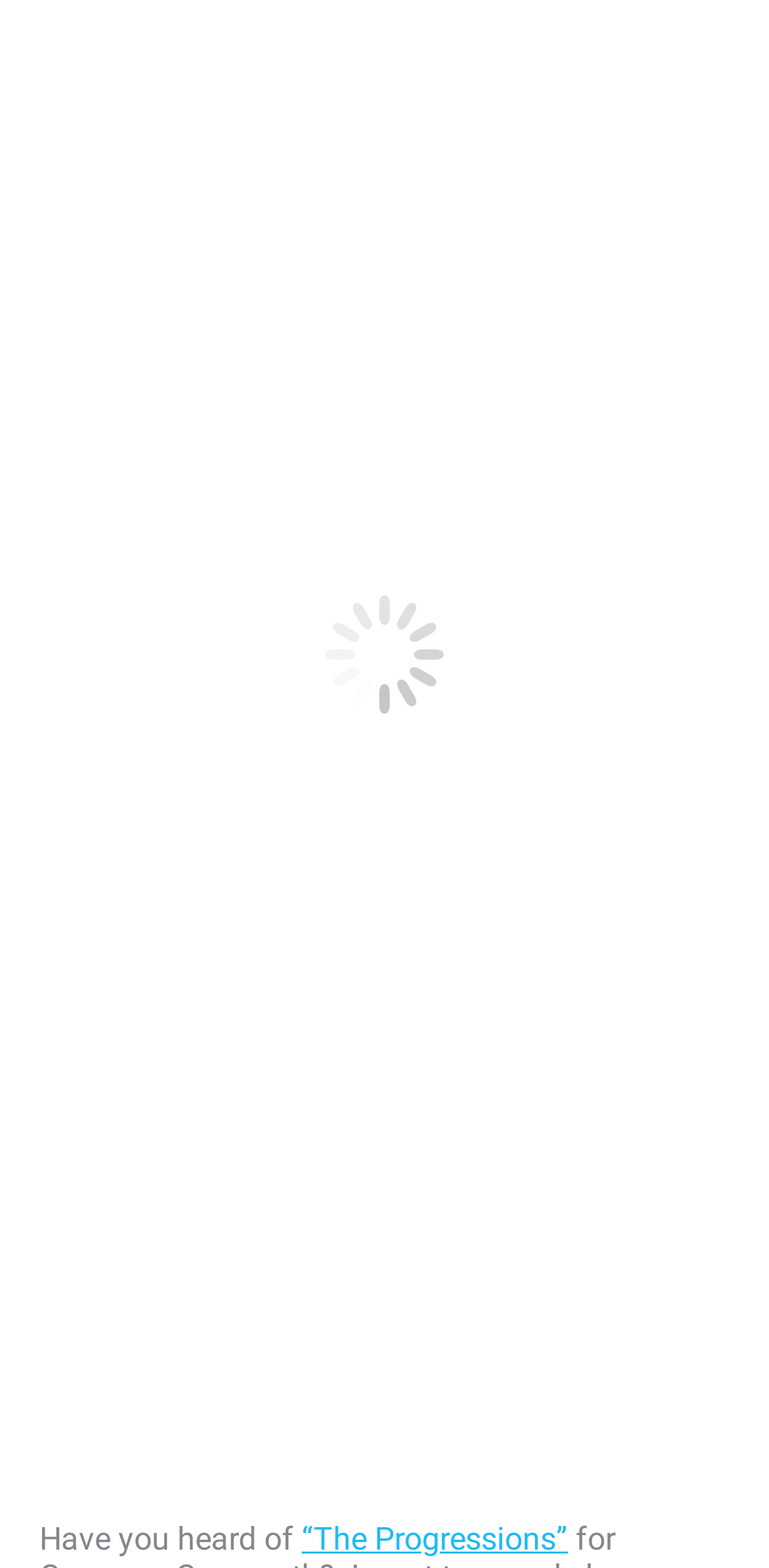Write an exhaustive caption that covers the webpage's main aspects.

The webpage appears to be a blog post titled "Monday Made It: February" with a focus on sharing educational resources. At the top of the page, there is a large heading with the title, accompanied by three social media sharing links, including Facebook, X, and Pinterest, each with a corresponding icon. 

Below the title, there is a brief introductory paragraph that reads, "It’s time for Monday Made It with 4th Grade Frolics!" followed by a link. The text then continues, "Have you heard of “The Progressions” for Common Core math?" with a link on the phrase "The Progressions". 

On the top-right side of the page, there is an image, which seems to be a logo or a banner. At the bottom-right corner of the page, there is a "Go to Top" link with an arrow icon, suggesting that the page may have a long content that requires scrolling.